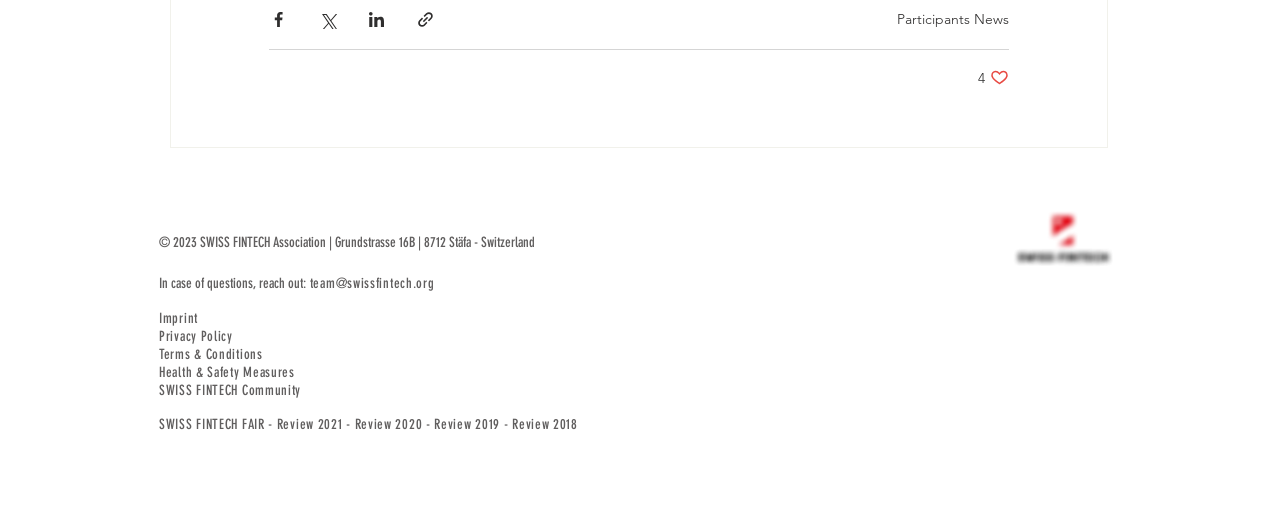What is the position of the 'Participants News' link on the webpage?
Answer the question with as much detail as possible.

The 'Participants News' link is located at the top-right of the webpage, with a bounding box coordinate of [0.701, 0.018, 0.788, 0.052].